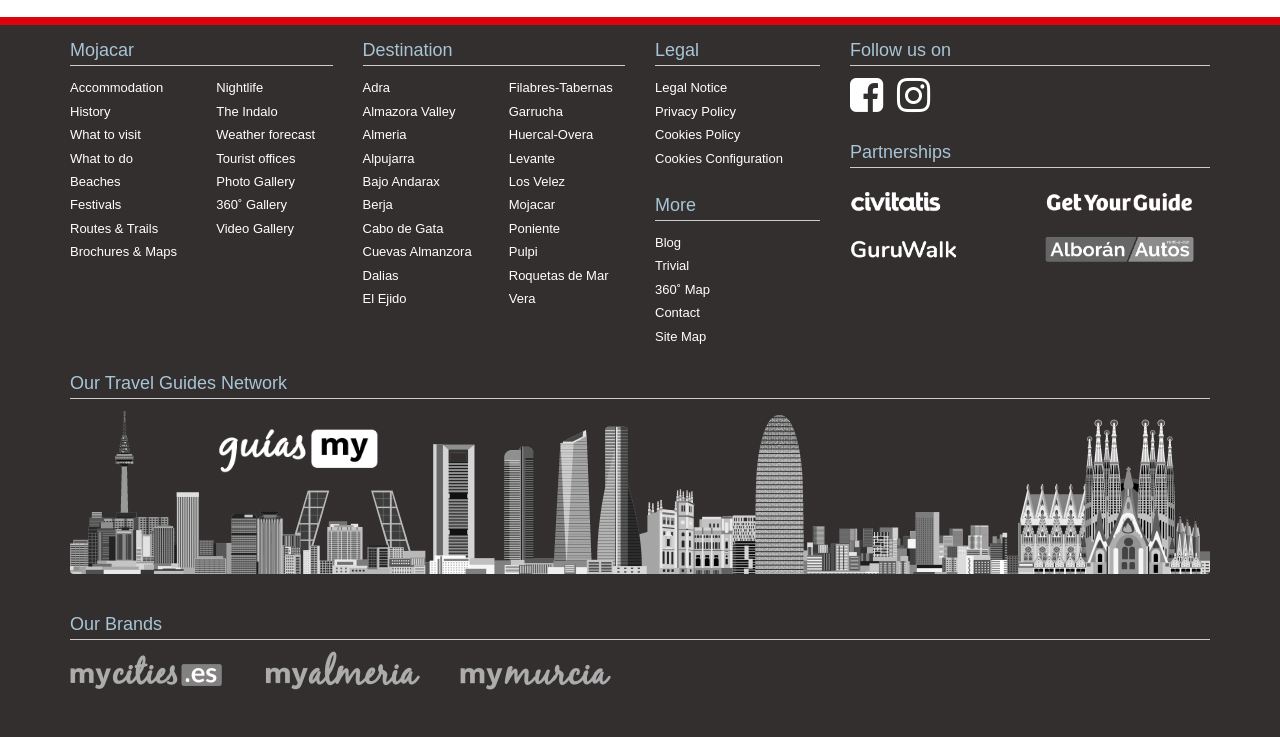Determine the bounding box coordinates for the area that should be clicked to carry out the following instruction: "Click on the 'Contact' link".

None